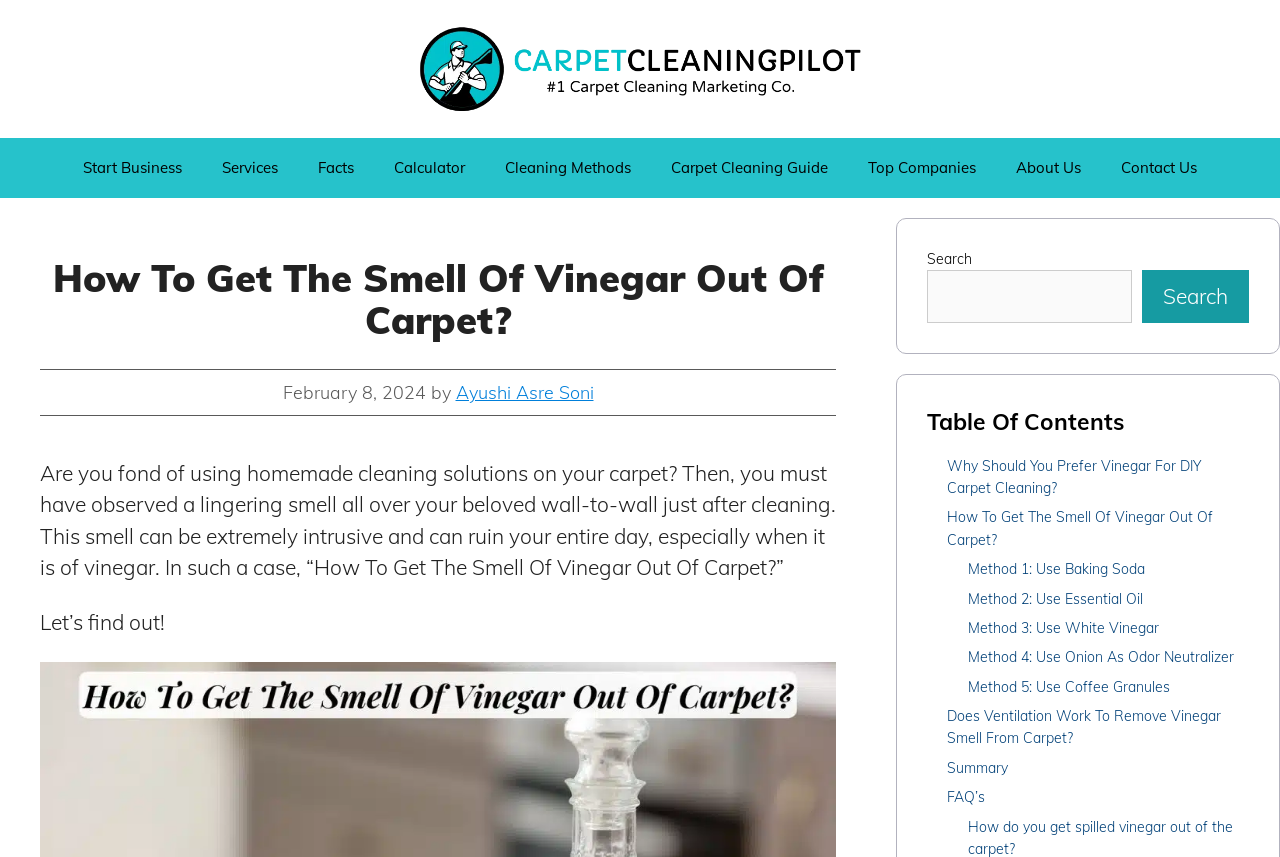Identify the bounding box coordinates of the part that should be clicked to carry out this instruction: "Go to the Home page".

None